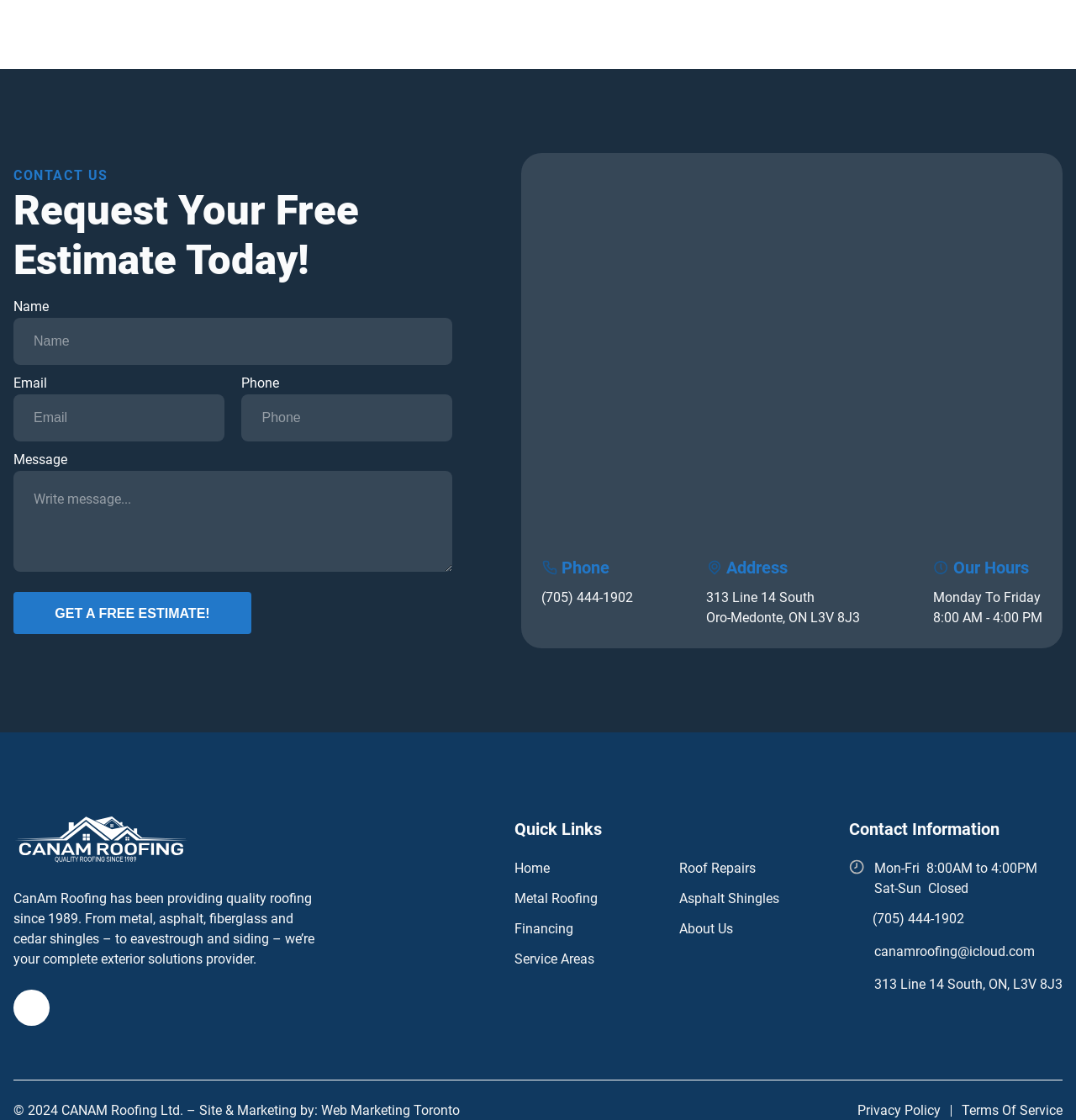Please use the details from the image to answer the following question comprehensively:
What are the company's working hours?

The company's working hours can be found in the contact information section, which is located at the bottom right of the webpage. The hours are listed as Monday to Friday, 8:00 AM to 4:00 PM, and Saturday and Sunday are listed as closed.